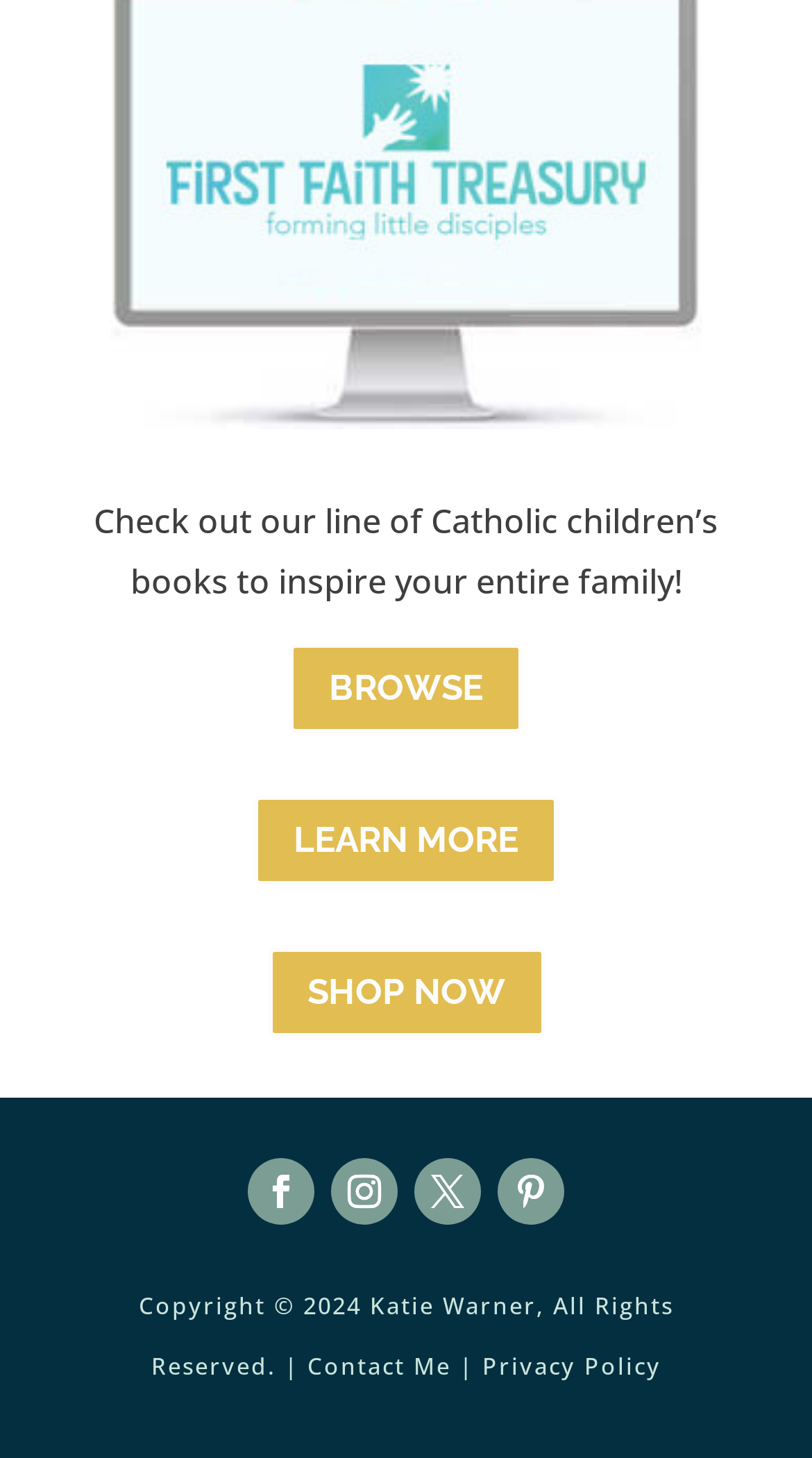How many social media links are available?
Please give a detailed and elaborate answer to the question.

The social media links can be identified by the link elements with OCR text '', '', '', and ''. These links are likely to be social media links, and there are 4 of them.